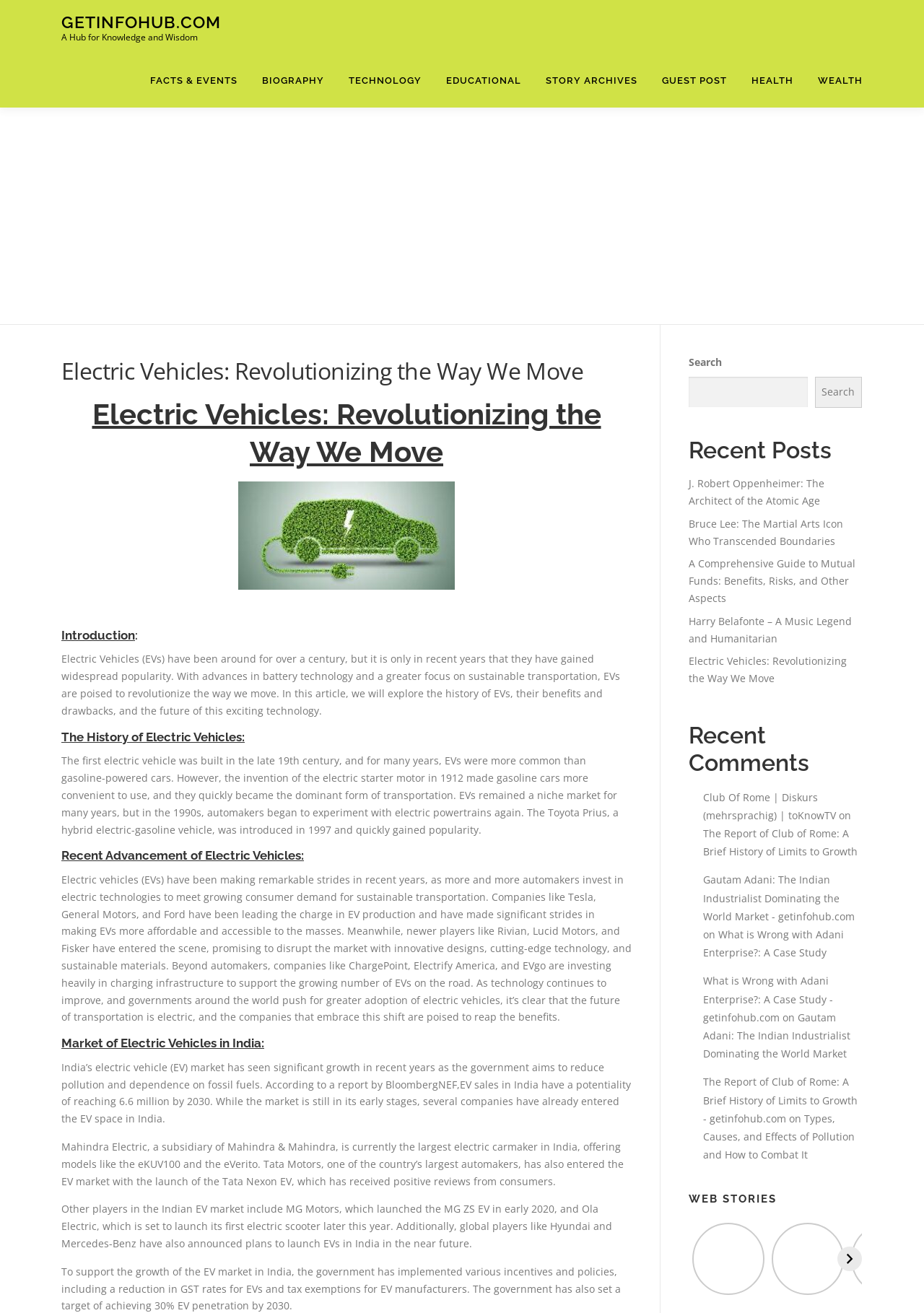Can you show the bounding box coordinates of the region to click on to complete the task described in the instruction: "View the next page"?

[0.906, 0.95, 0.933, 0.968]